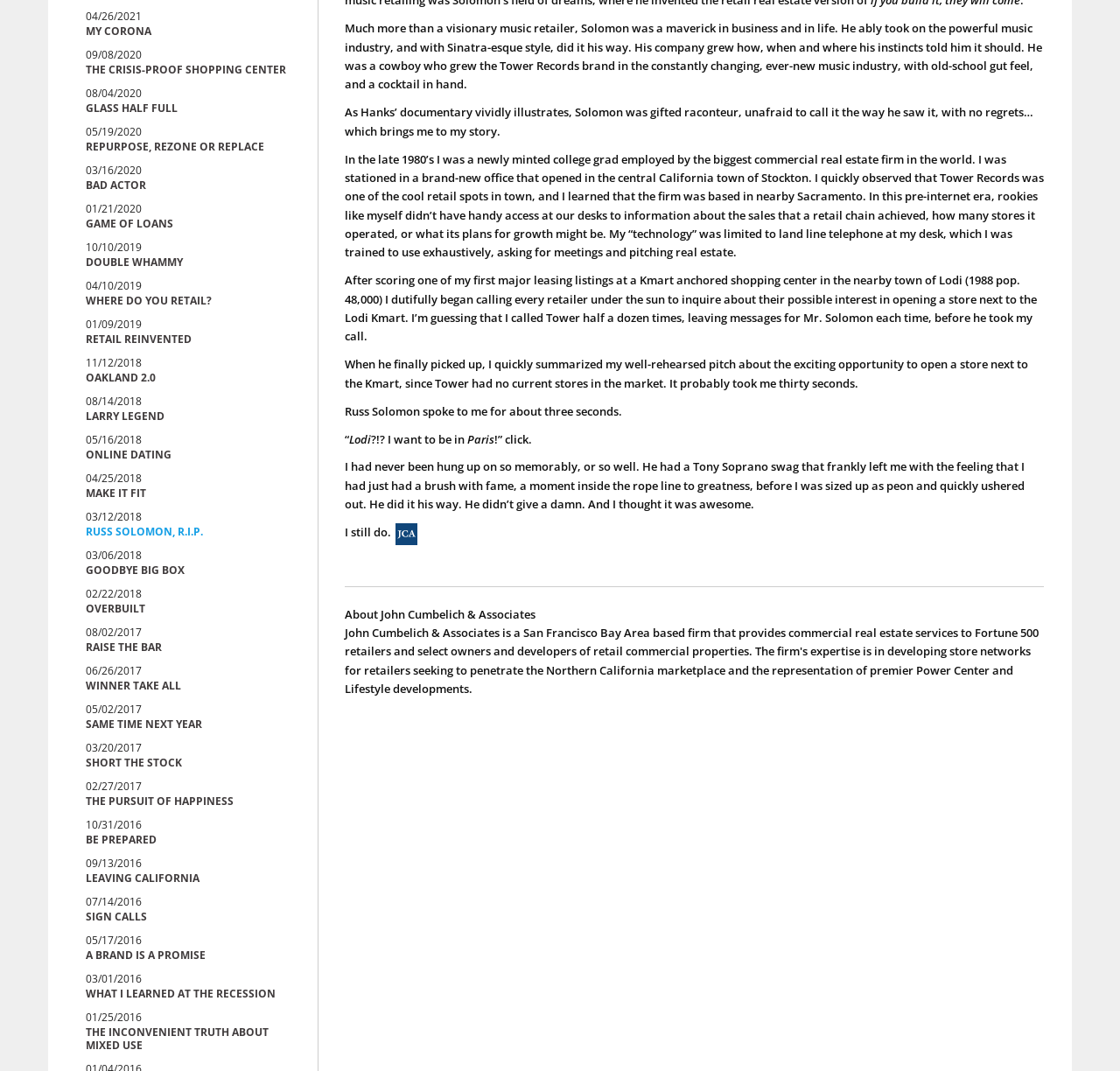Determine the bounding box for the UI element that matches this description: "Home".

None